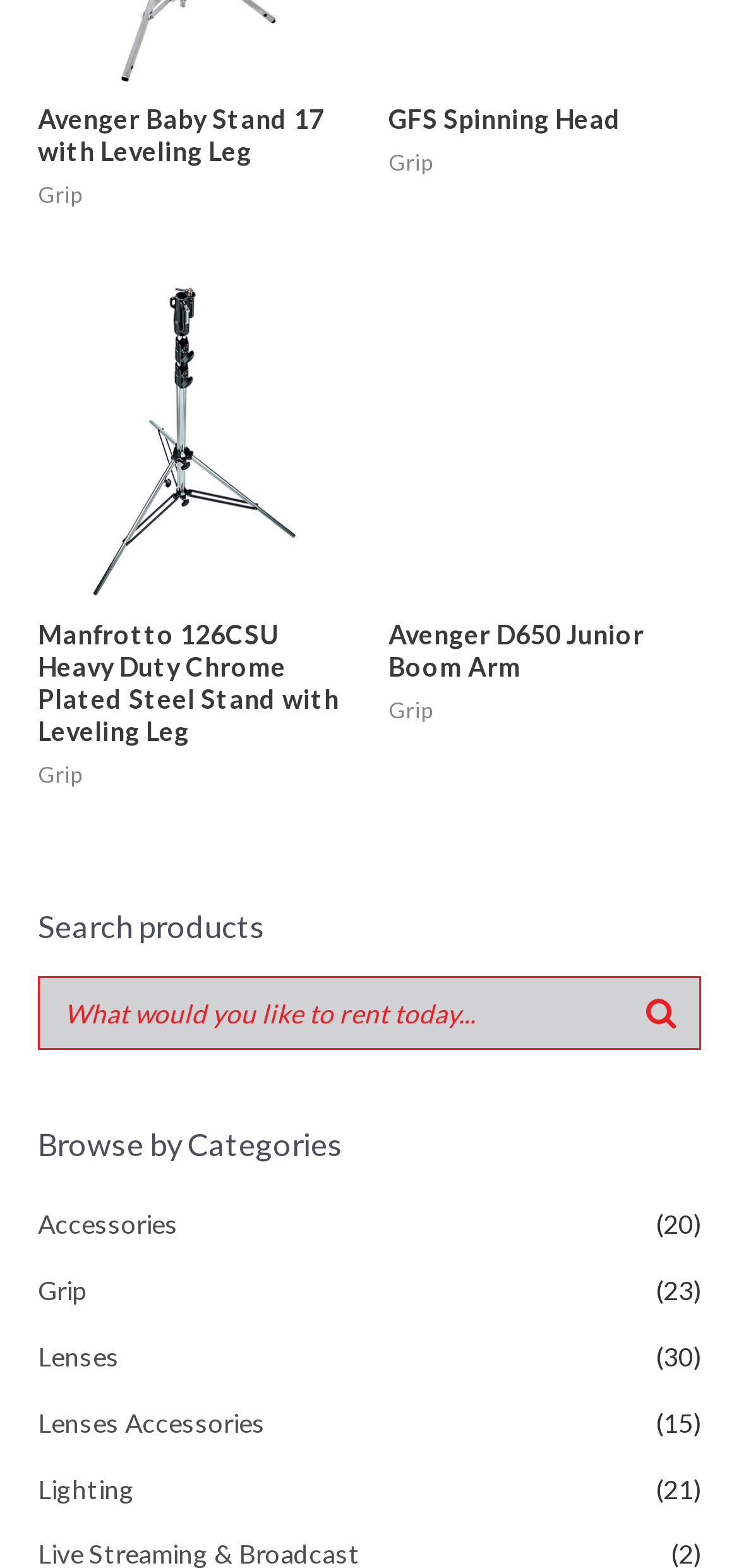Determine the bounding box of the UI component based on this description: "Quick View". The bounding box coordinates should be four float values between 0 and 1, i.e., [left, top, right, bottom].

[0.051, 0.181, 0.474, 0.38]